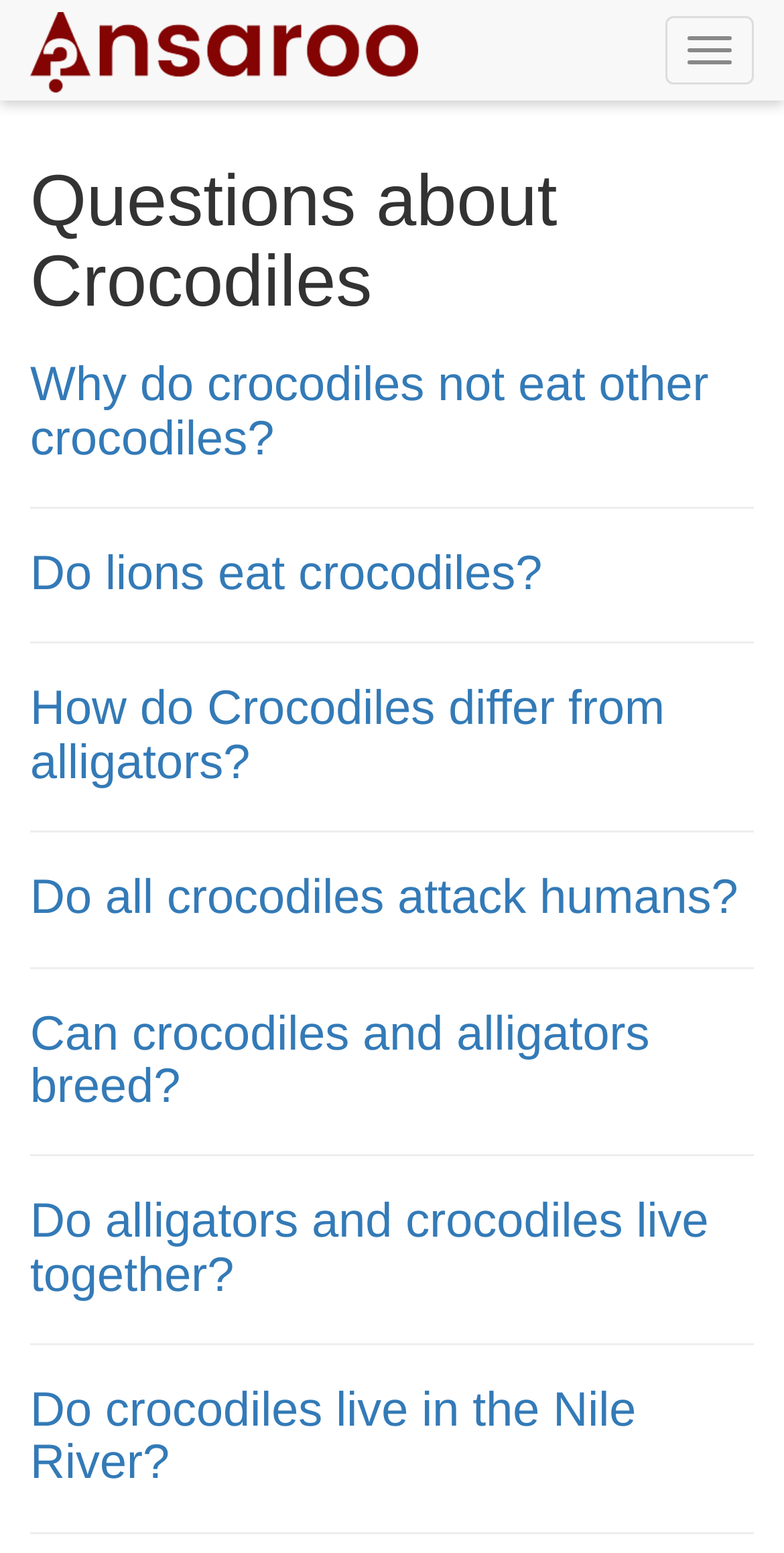Please specify the coordinates of the bounding box for the element that should be clicked to carry out this instruction: "Click the Jag-lovers Forums link". The coordinates must be four float numbers between 0 and 1, formatted as [left, top, right, bottom].

None